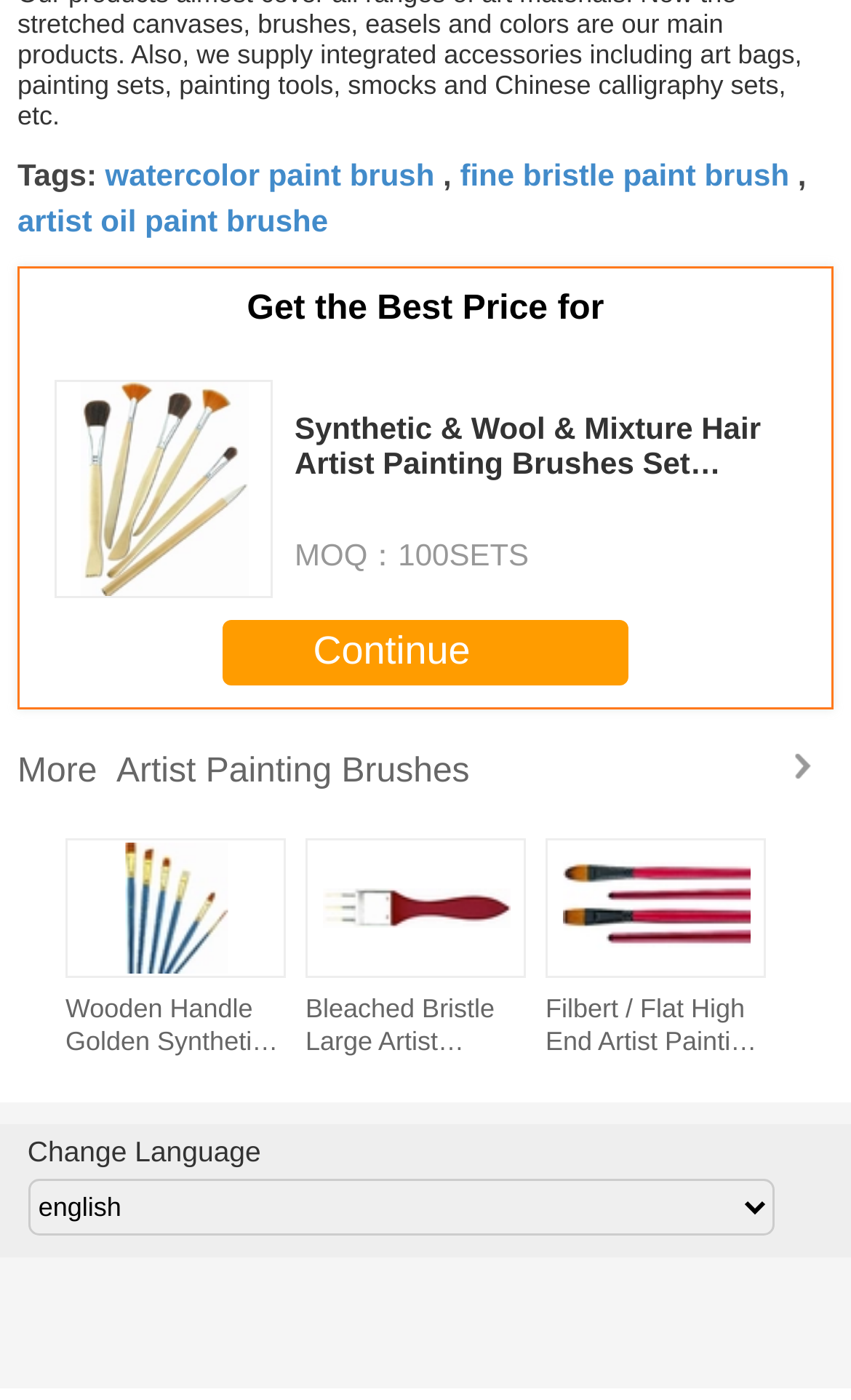Please locate the bounding box coordinates of the region I need to click to follow this instruction: "Click on the 'watercolor paint brush' link".

[0.124, 0.114, 0.511, 0.138]